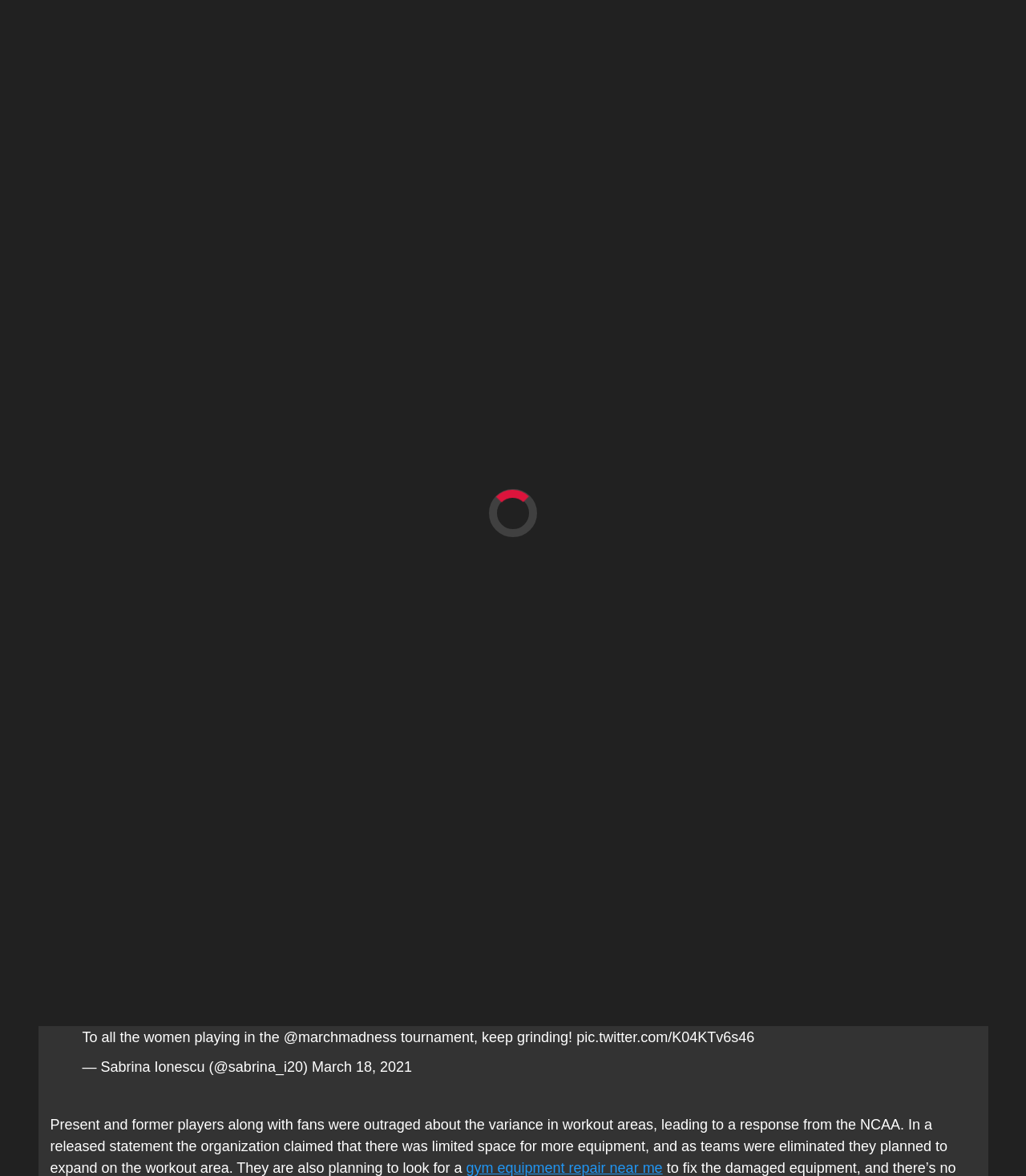What is the date of the article?
Answer the question with a single word or phrase by looking at the picture.

March 23, 2021